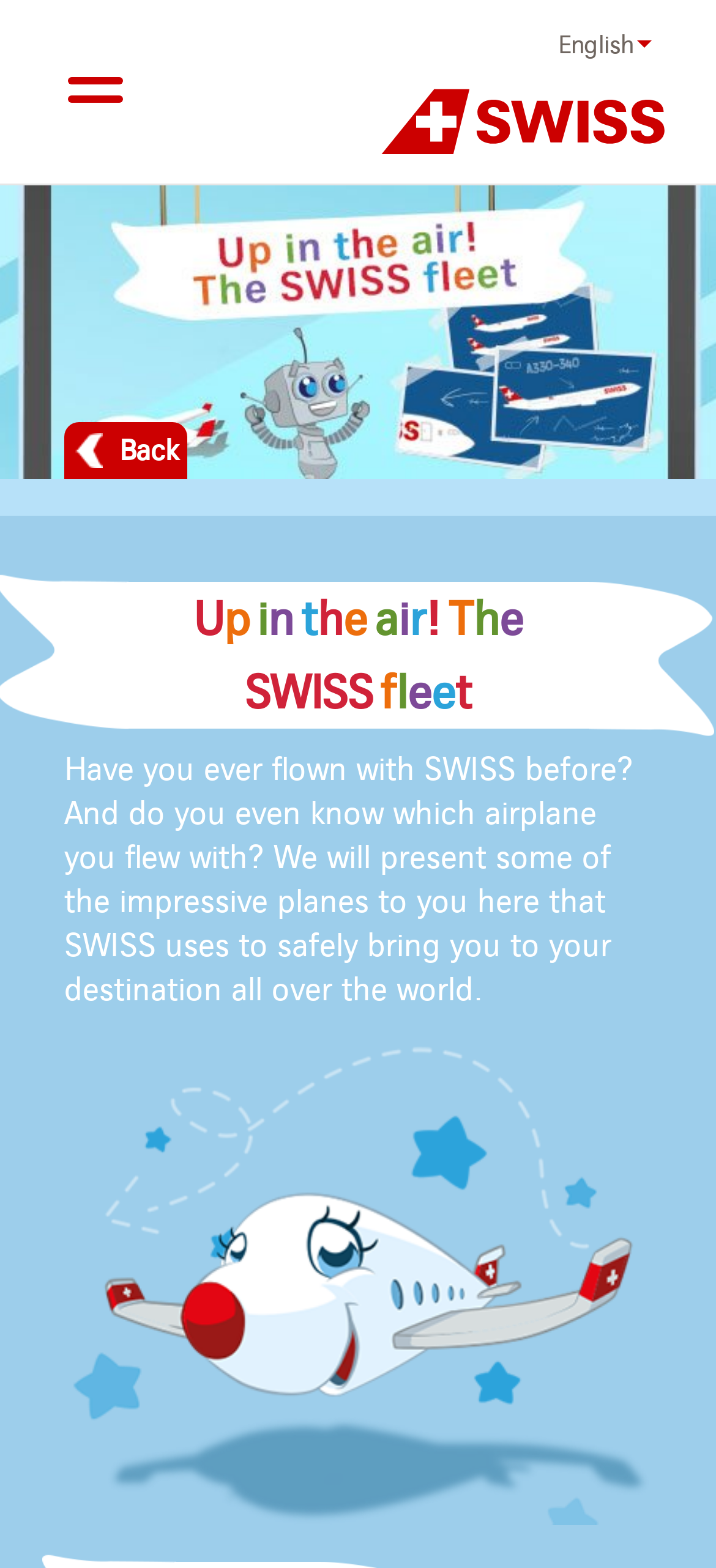Please reply to the following question with a single word or a short phrase:
What language is the webpage currently set to?

English